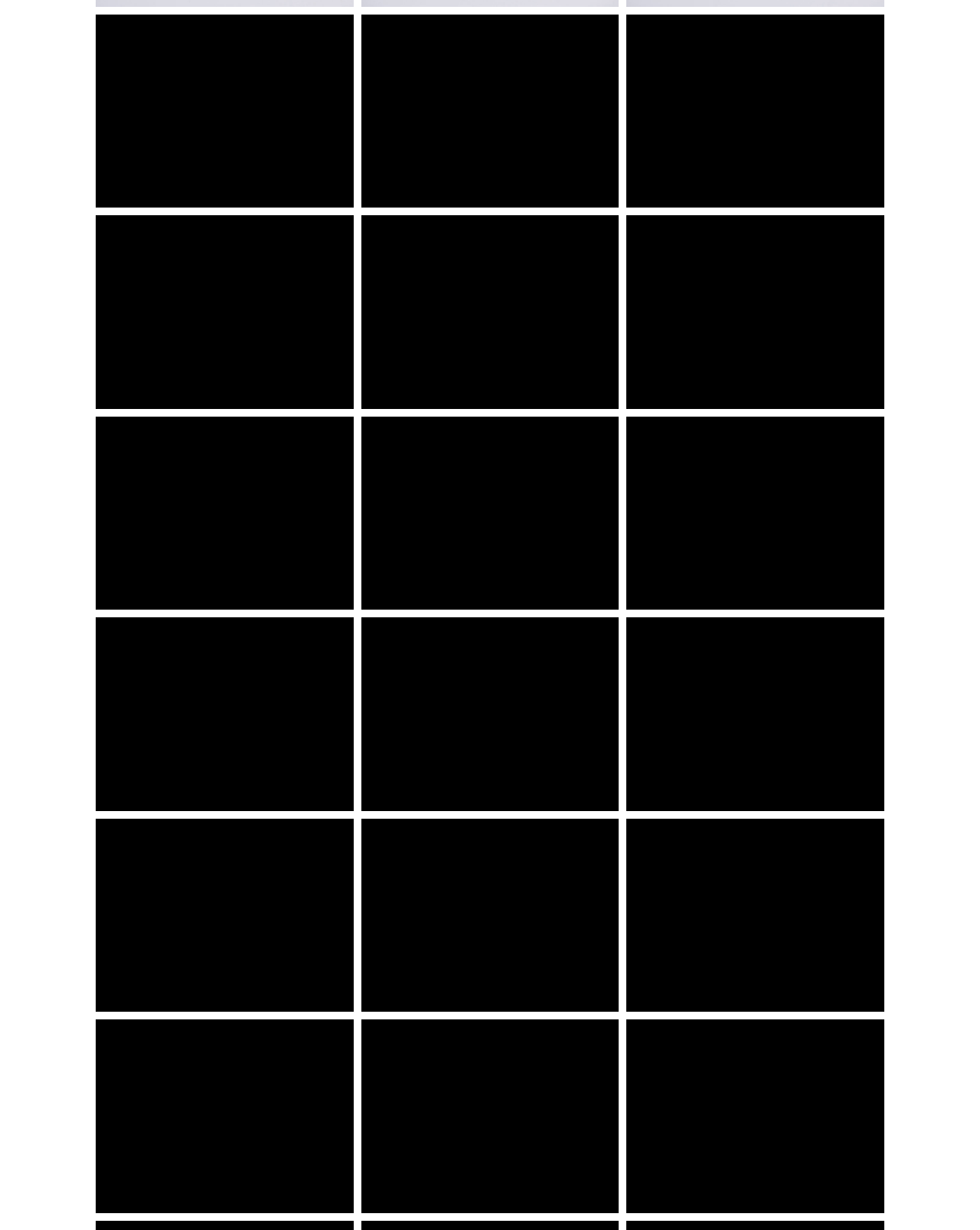What is the position of Formprint 10?
Identify the answer in the screenshot and reply with a single word or phrase.

Second row, second column